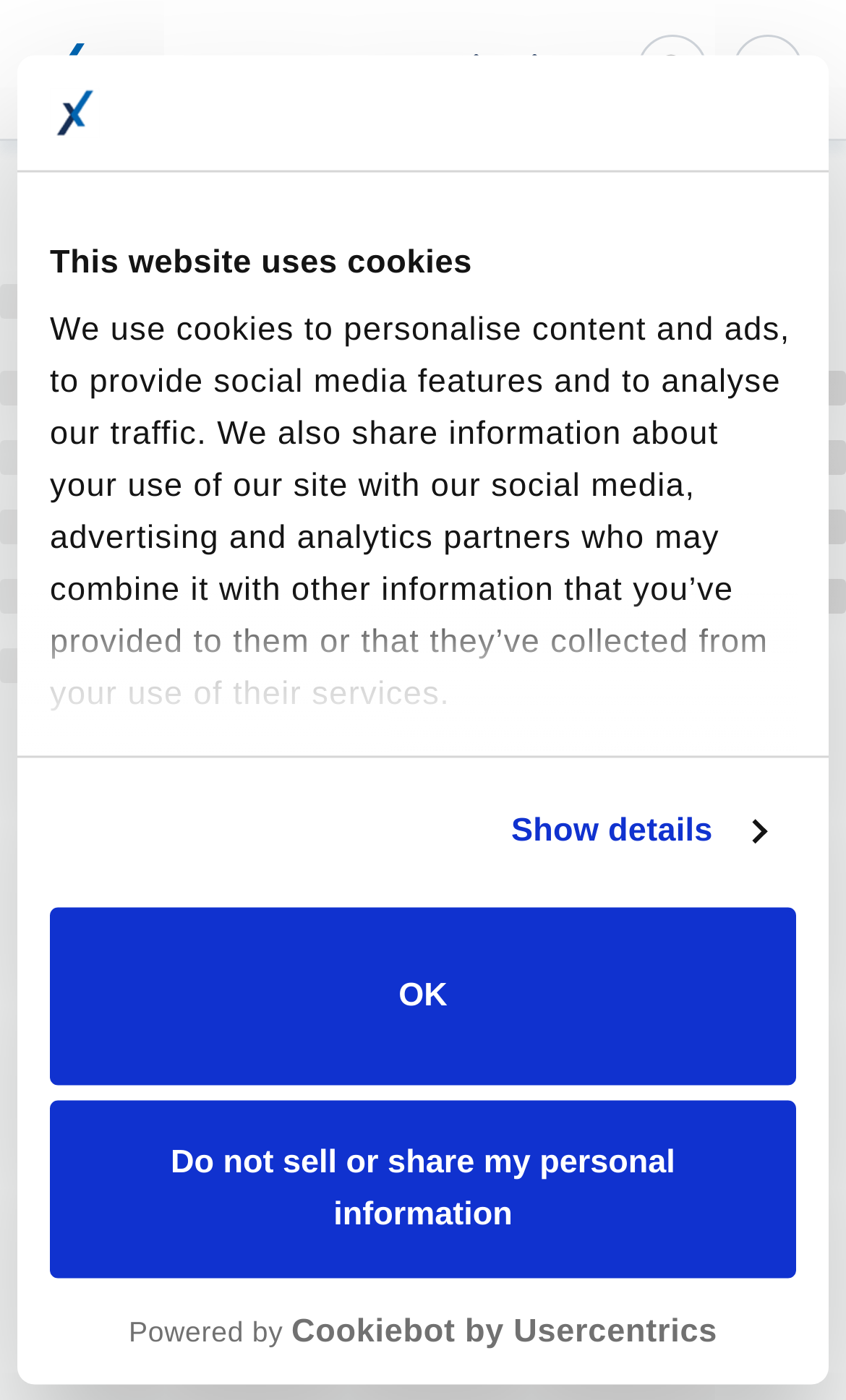Based on the element description Powered by Cookiebot by Usercentrics, identify the bounding box coordinates for the UI element. The coordinates should be in the format (top-left x, top-left y, bottom-right x, bottom-right y) and within the 0 to 1 range.

[0.059, 0.936, 0.941, 0.966]